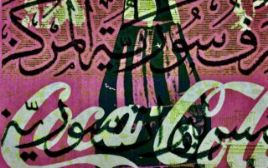What is the theme of the artwork?
From the screenshot, supply a one-word or short-phrase answer.

Globalization